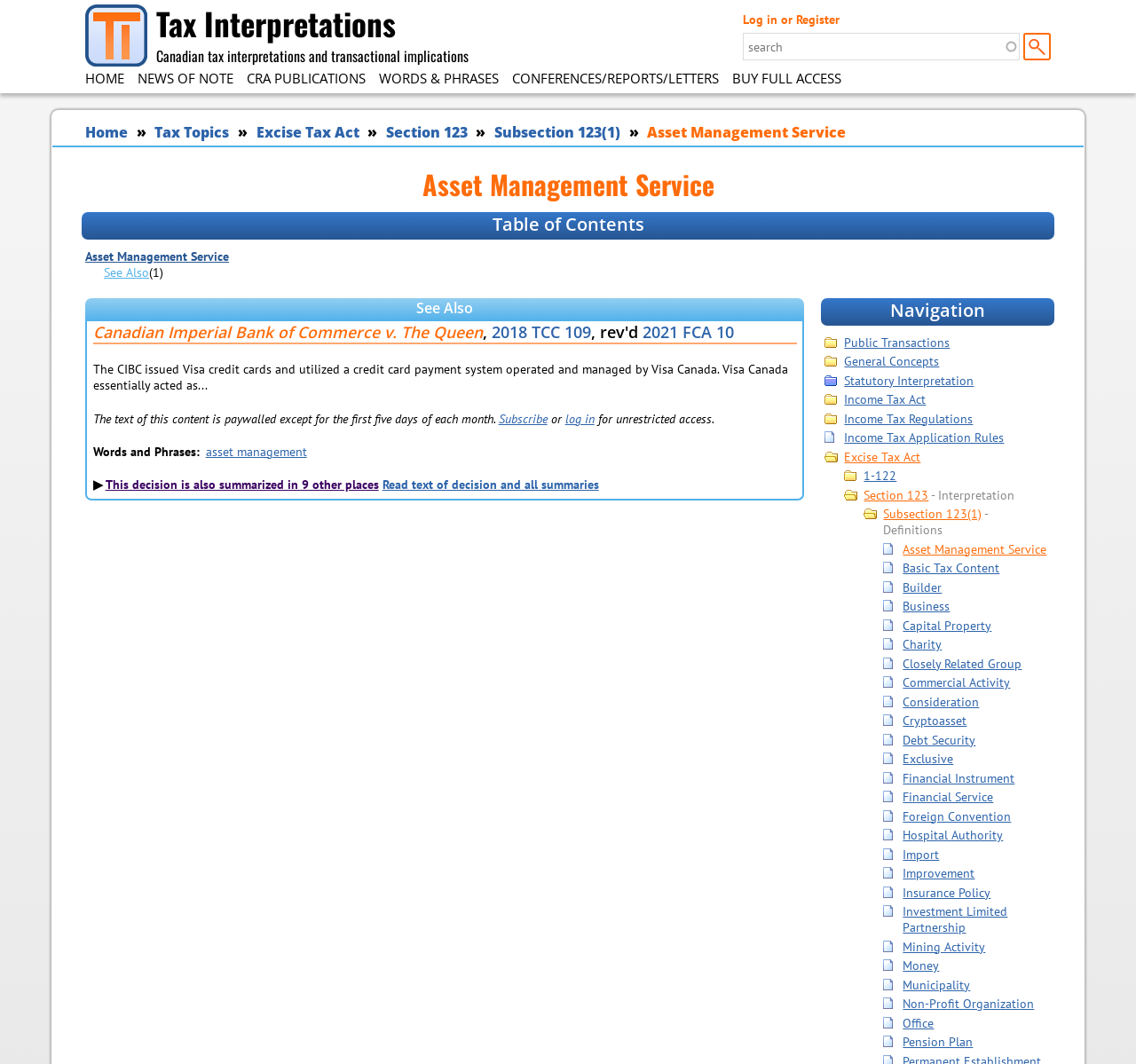How many words are in the first sentence of the main content?
Based on the image, respond with a single word or phrase.

15